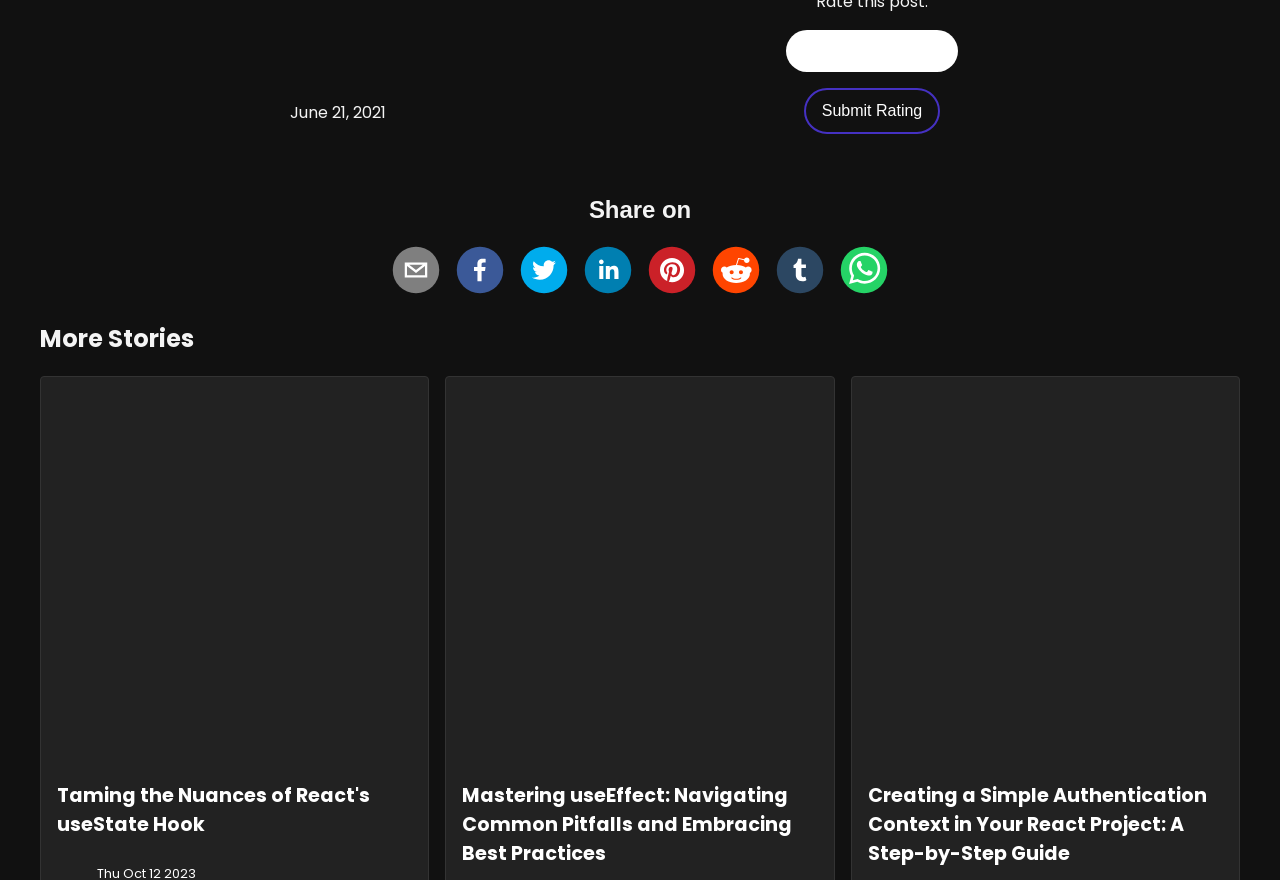How many images are there in the 'More Stories' section?
Answer with a single word or phrase, using the screenshot for reference.

3